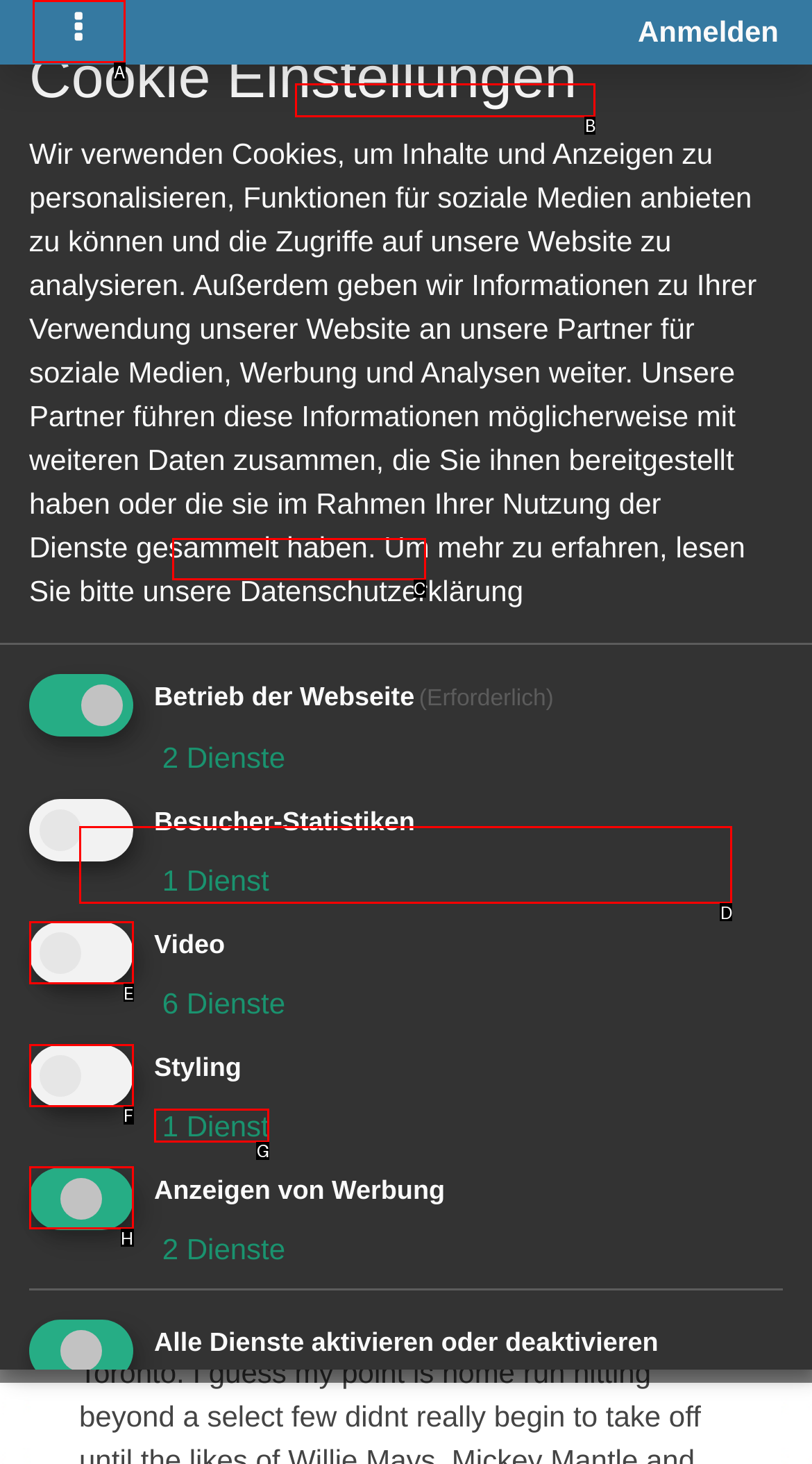To complete the task: Toggle navigation, select the appropriate UI element to click. Respond with the letter of the correct option from the given choices.

A